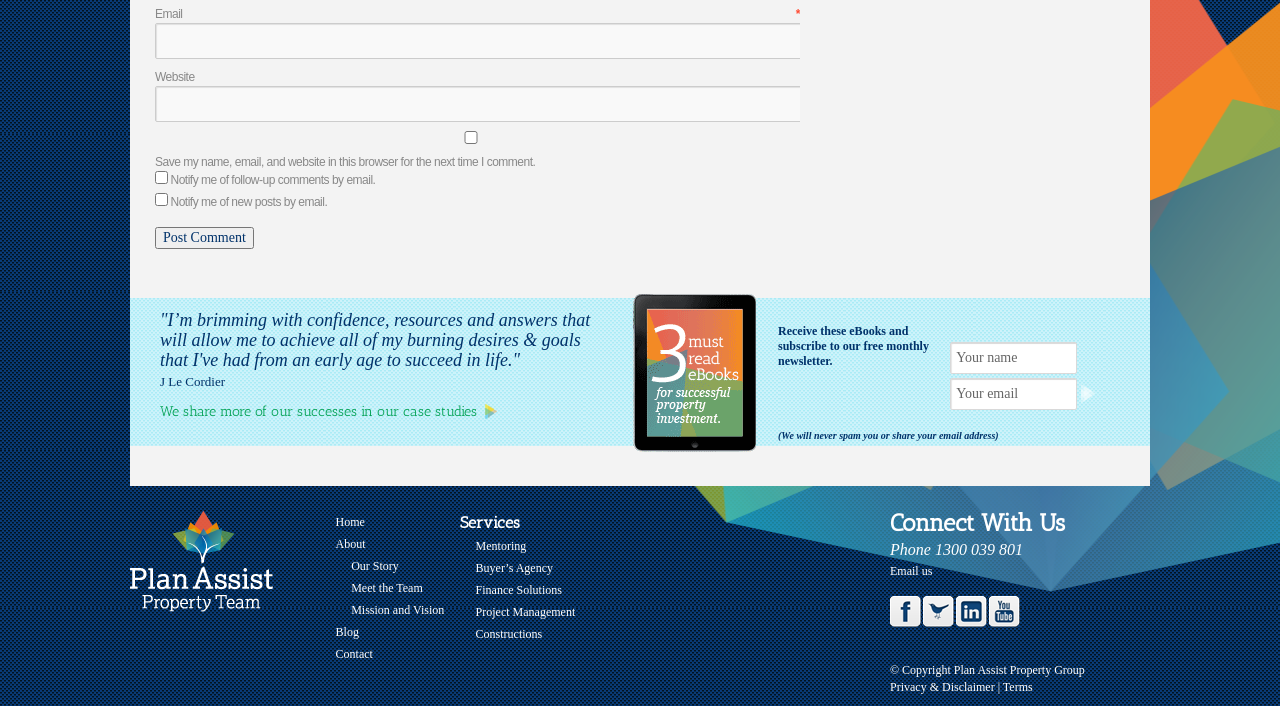How can users contact Plan Assist Property Group?
Answer the question based on the image using a single word or a brief phrase.

By phone or email